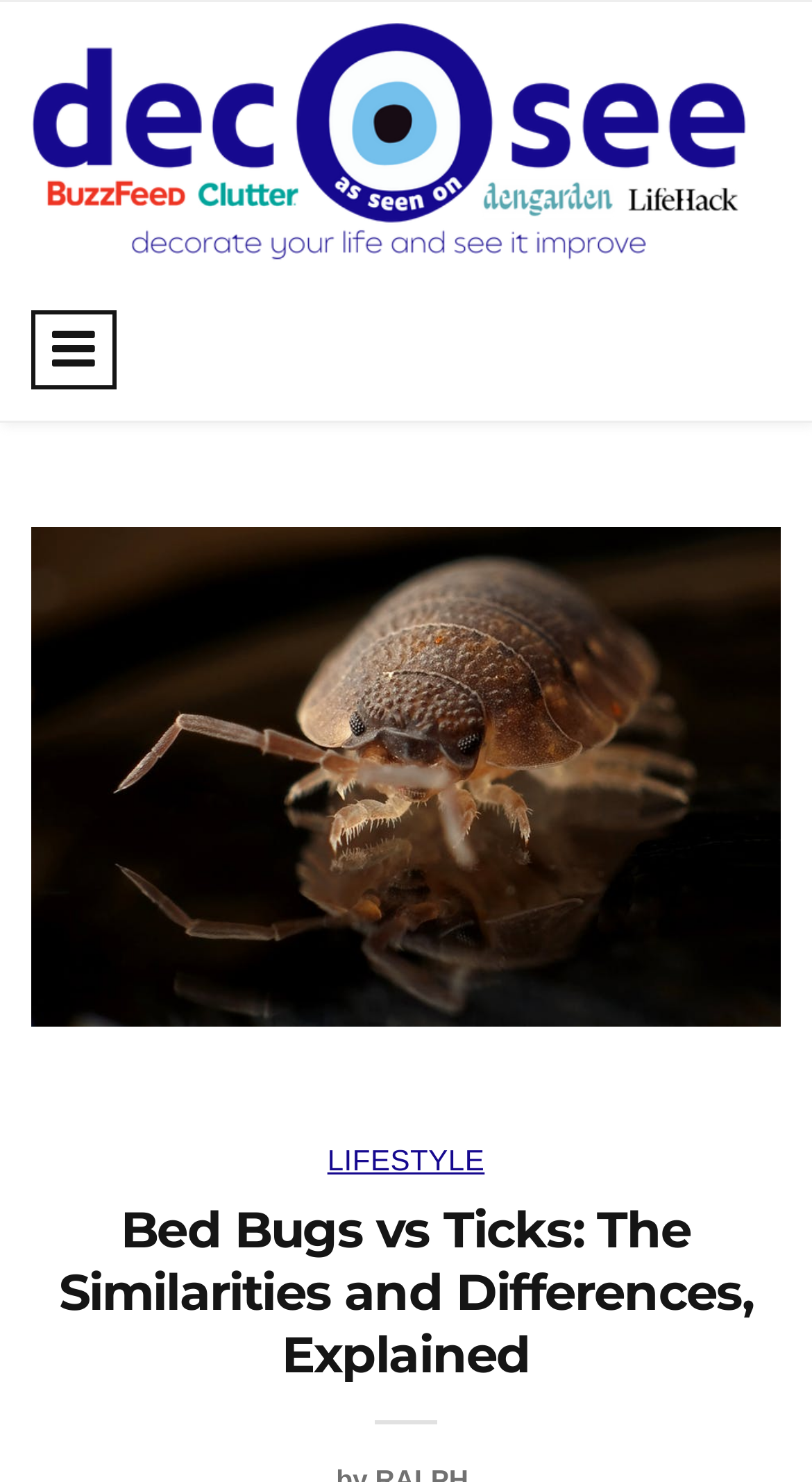Can you find the bounding box coordinates for the UI element given this description: "简体中文"? Provide the coordinates as four float numbers between 0 and 1: [left, top, right, bottom].

None